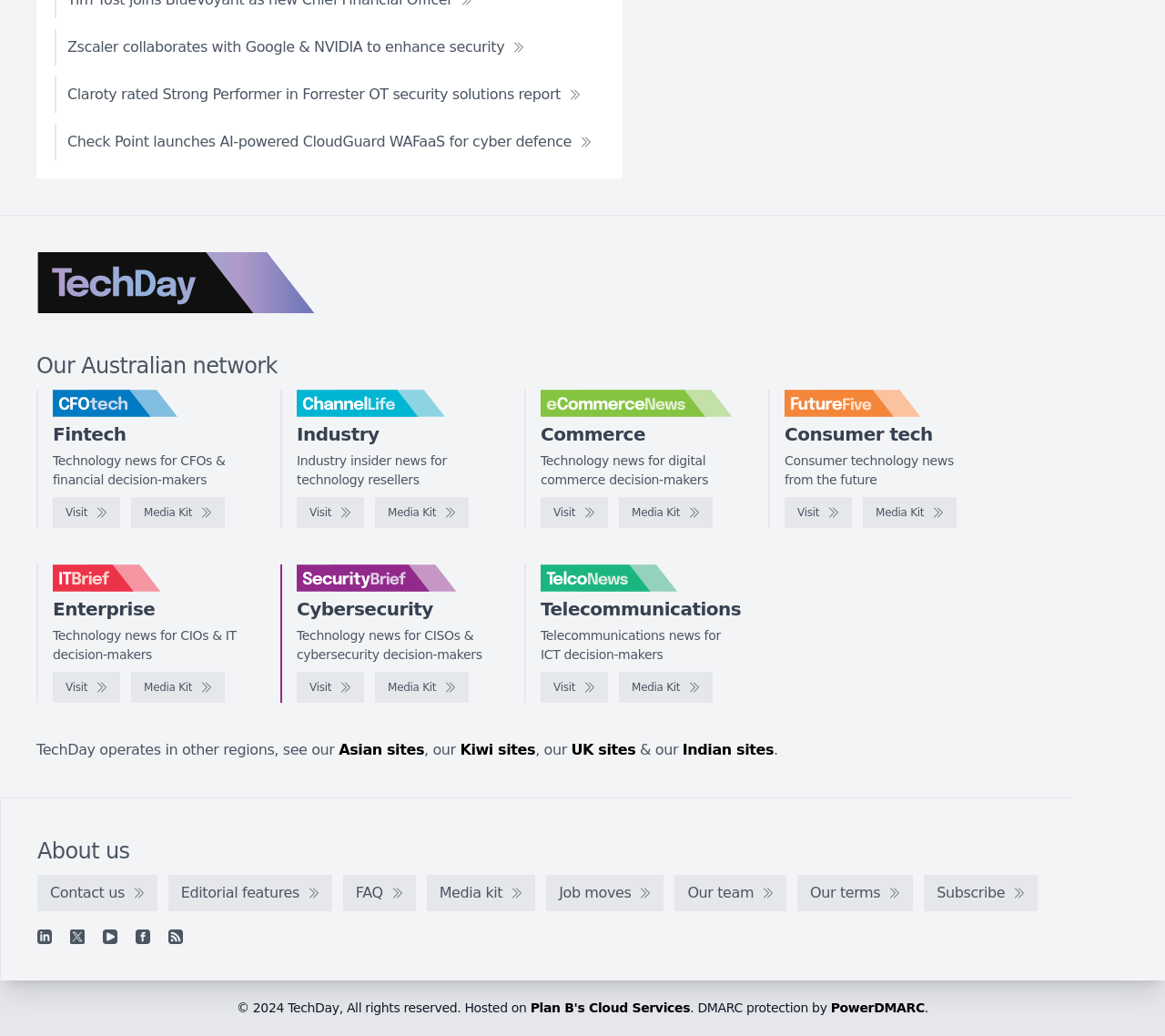What is the name of the news site for CIOs and IT decision-makers?
Look at the screenshot and provide an in-depth answer.

I found the name of the news site for CIOs and IT decision-makers by looking at the link elements. The link with the description 'Technology news for CIOs & IT decision-makers' has a text 'IT Brief'.